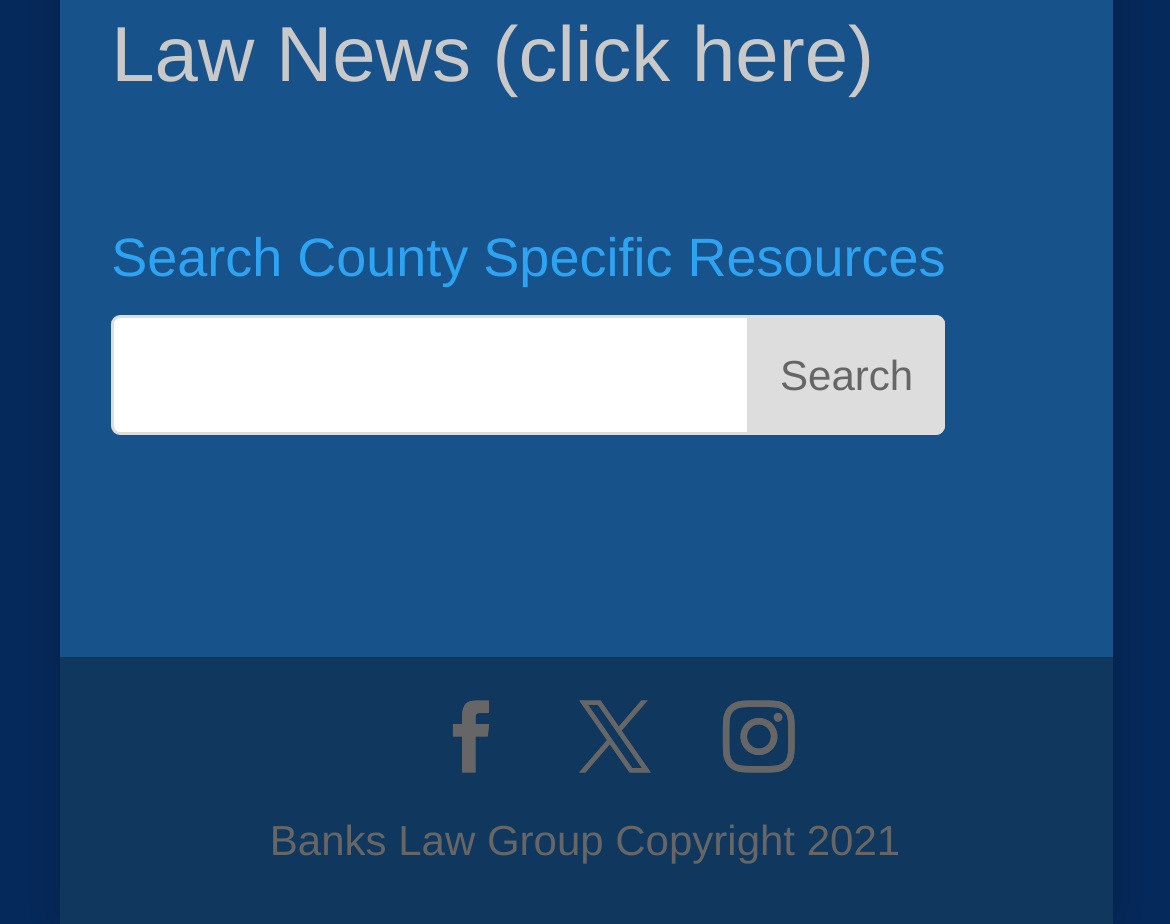What is the purpose of the search bar?
Use the information from the screenshot to give a comprehensive response to the question.

The search bar is located below the 'Search County Specific Resources' heading, and it has a textbox and a 'Search' button. This suggests that the purpose of the search bar is to search for county-specific resources.